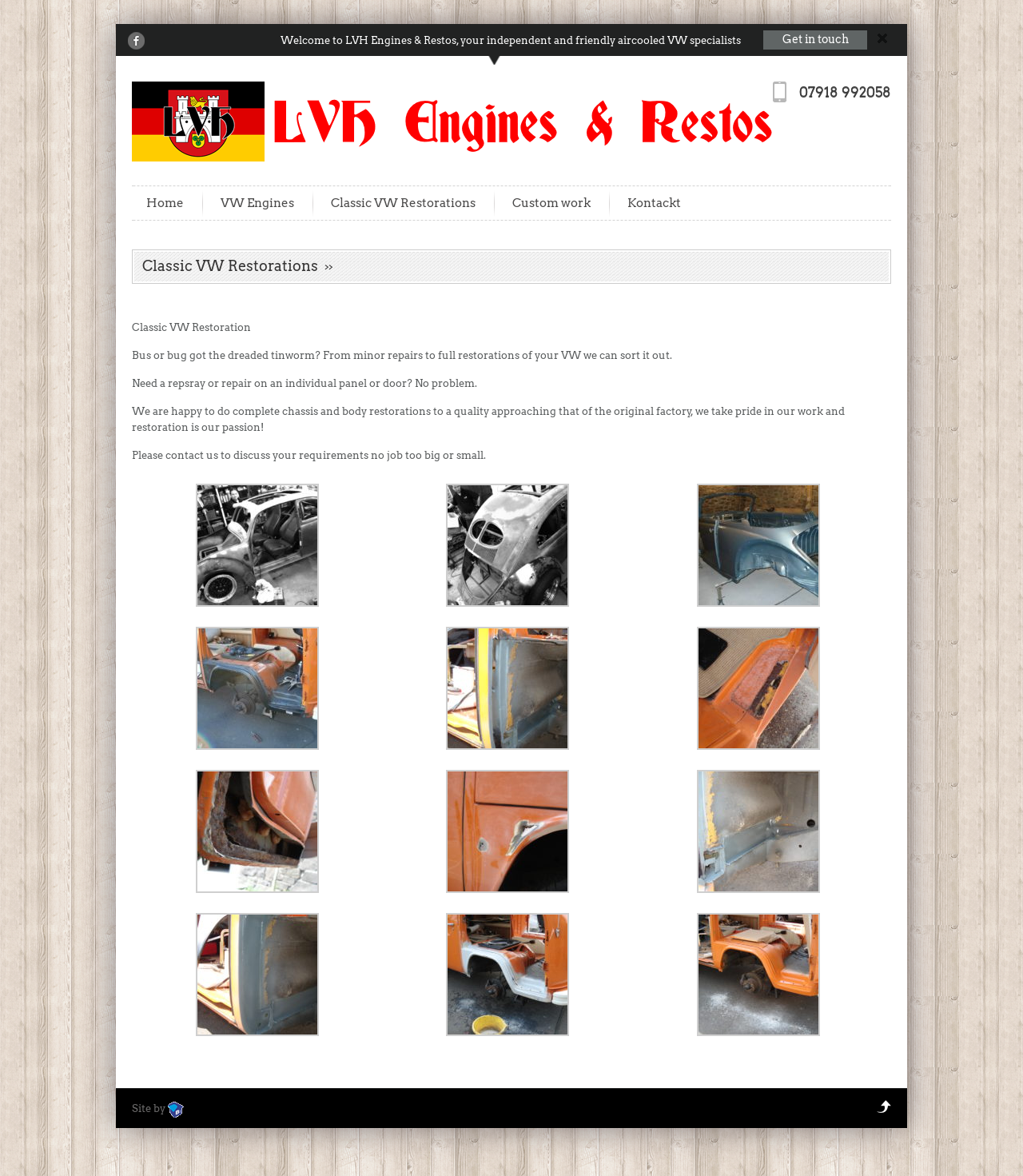Please identify the bounding box coordinates of the clickable area that will fulfill the following instruction: "Share on Facebook". The coordinates should be in the format of four float numbers between 0 and 1, i.e., [left, top, right, bottom].

[0.125, 0.027, 0.141, 0.042]